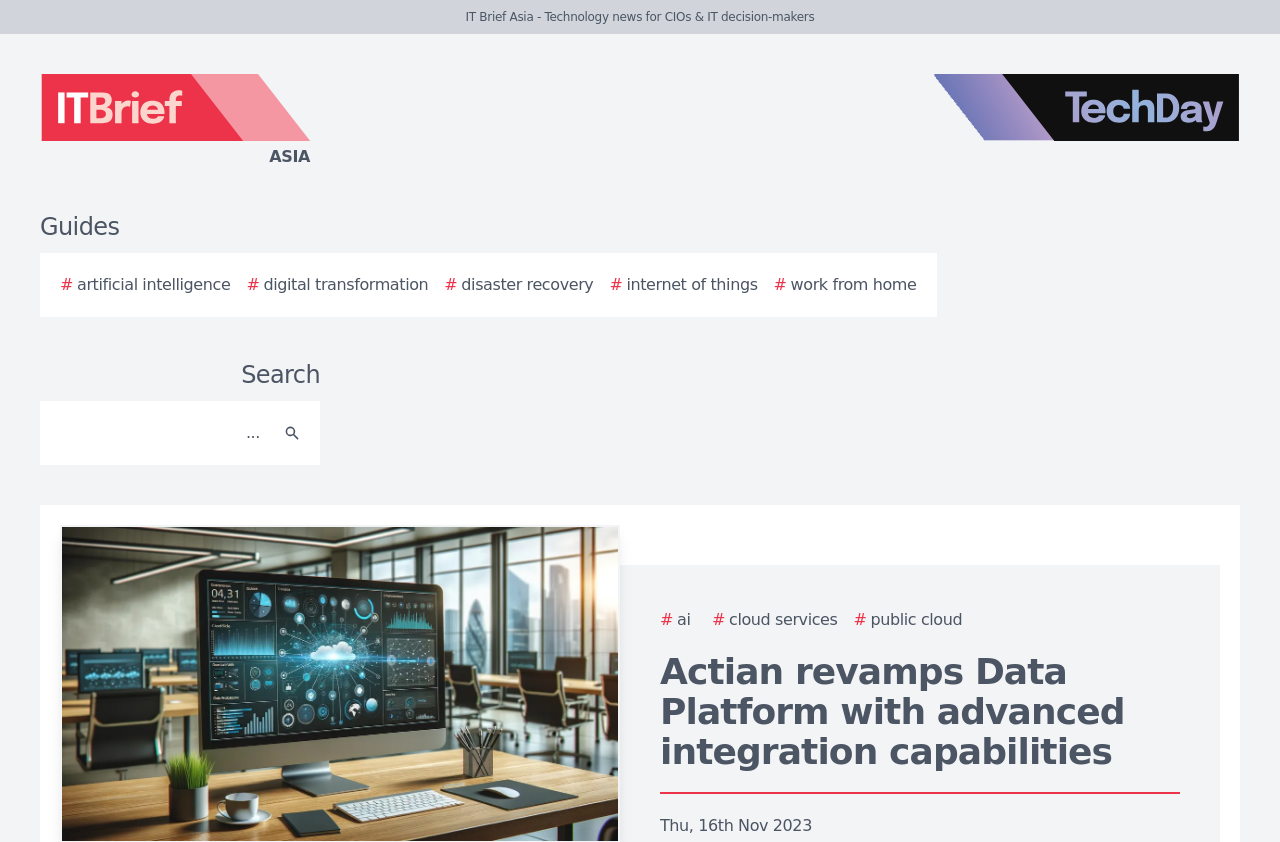Please locate the bounding box coordinates of the element that should be clicked to achieve the given instruction: "Check the date of the article".

[0.516, 0.969, 0.634, 0.991]